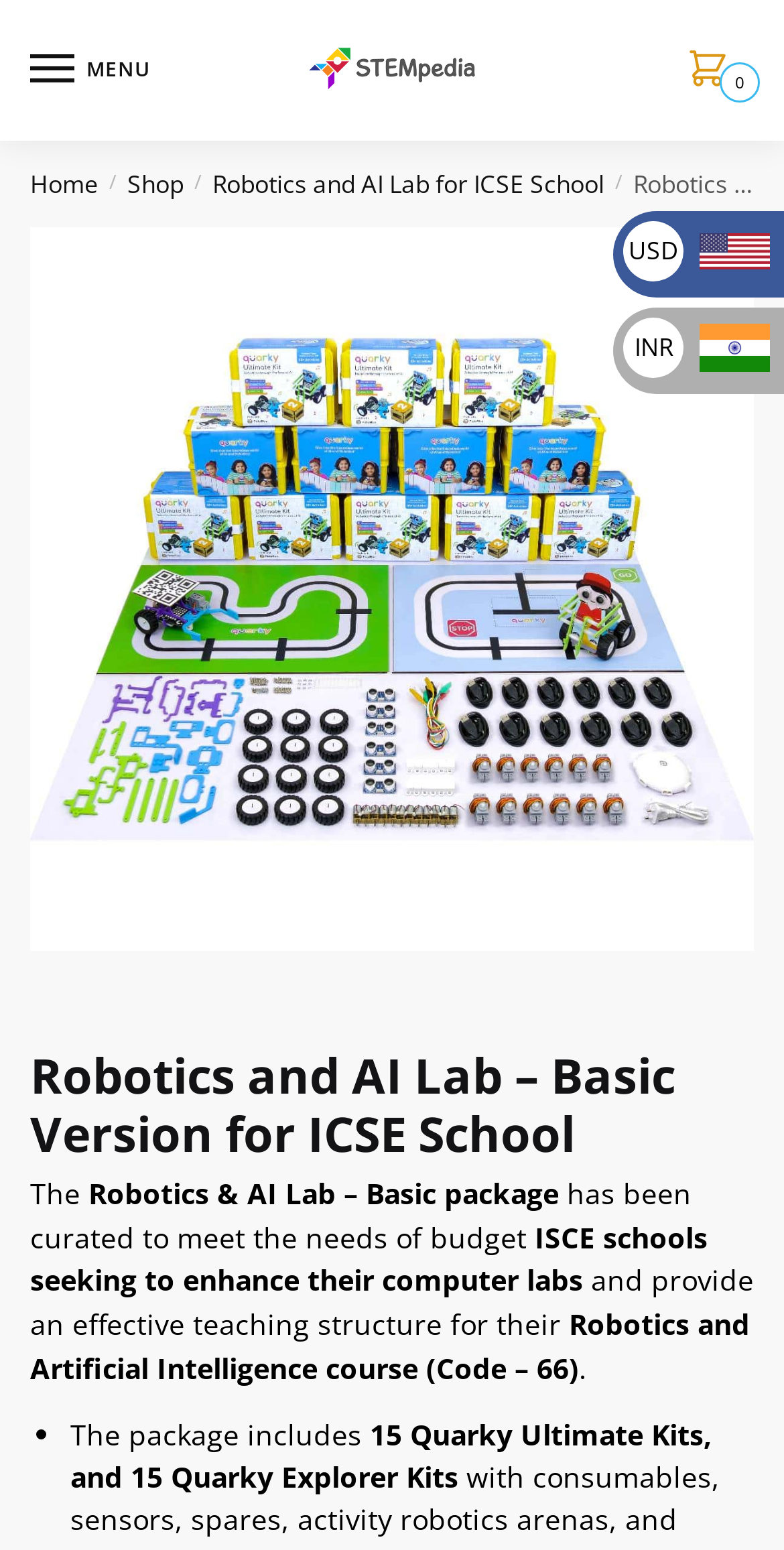Determine the bounding box coordinates of the region I should click to achieve the following instruction: "View the Robotics and AI Lab for ICSE School page". Ensure the bounding box coordinates are four float numbers between 0 and 1, i.e., [left, top, right, bottom].

[0.271, 0.108, 0.771, 0.13]